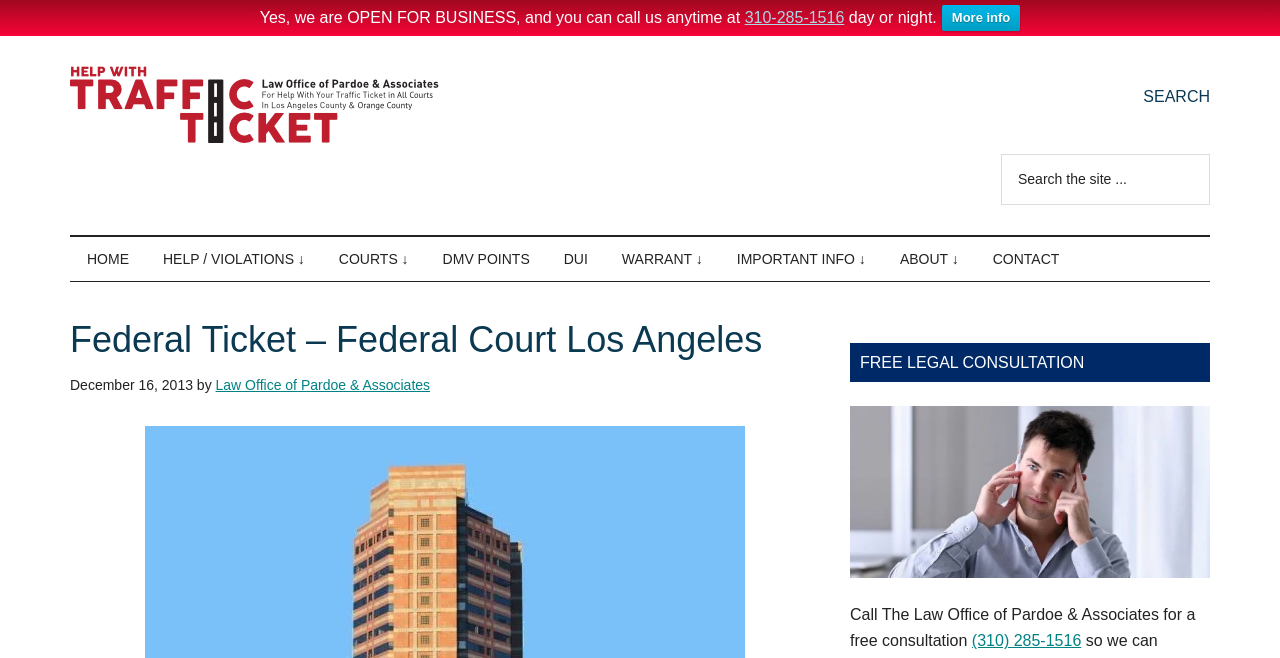Select the bounding box coordinates of the element I need to click to carry out the following instruction: "Search the site for relevant information".

[0.782, 0.235, 0.945, 0.311]